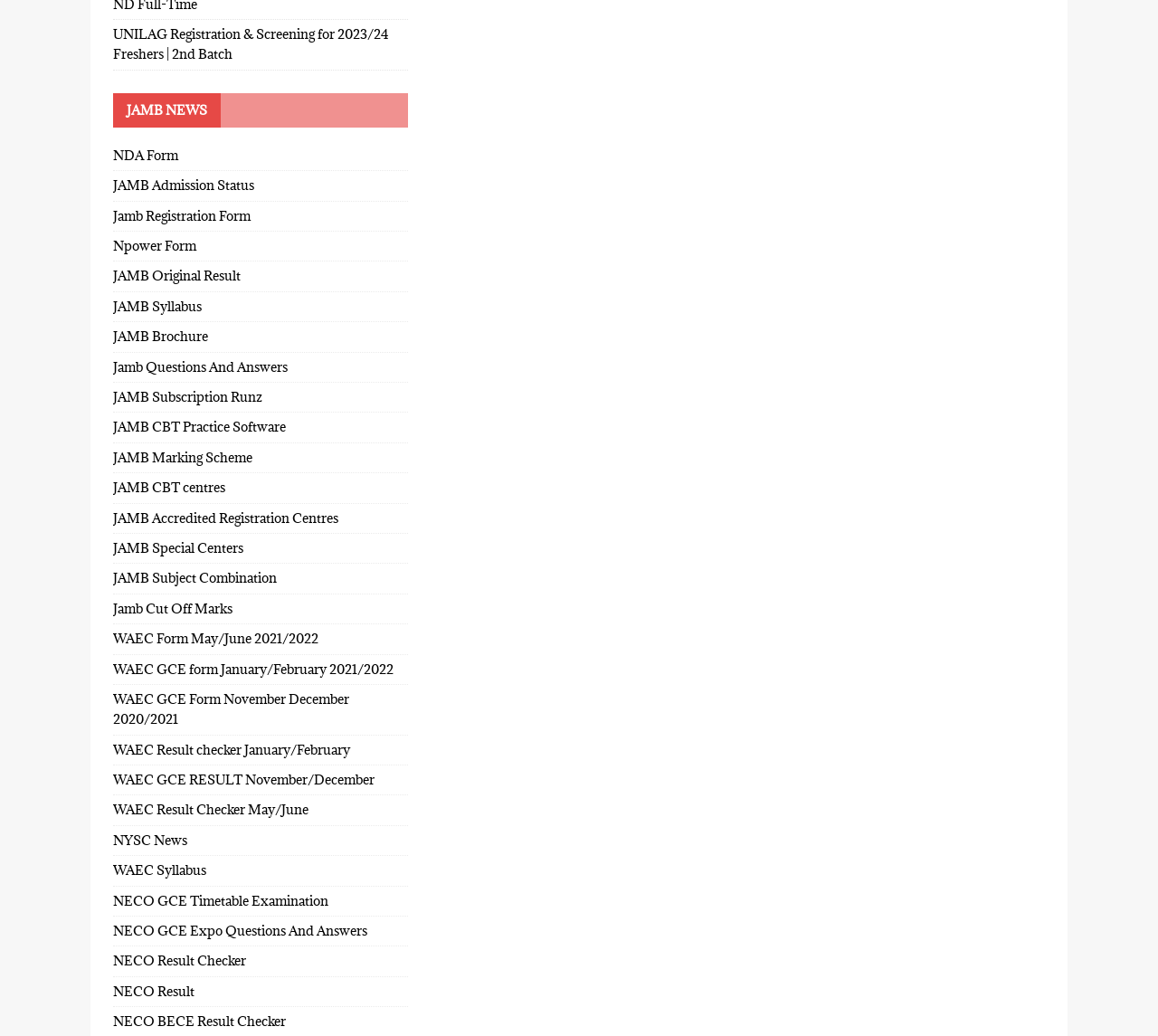Examine the image carefully and respond to the question with a detailed answer: 
What is the topic of the webpage?

The webpage appears to be focused on JAMB news and related information, as indicated by the heading 'JAMB NEWS' at the top of the page. The various links on the page also suggest that it provides resources and information related to JAMB, such as registration, admission status, and syllabus.